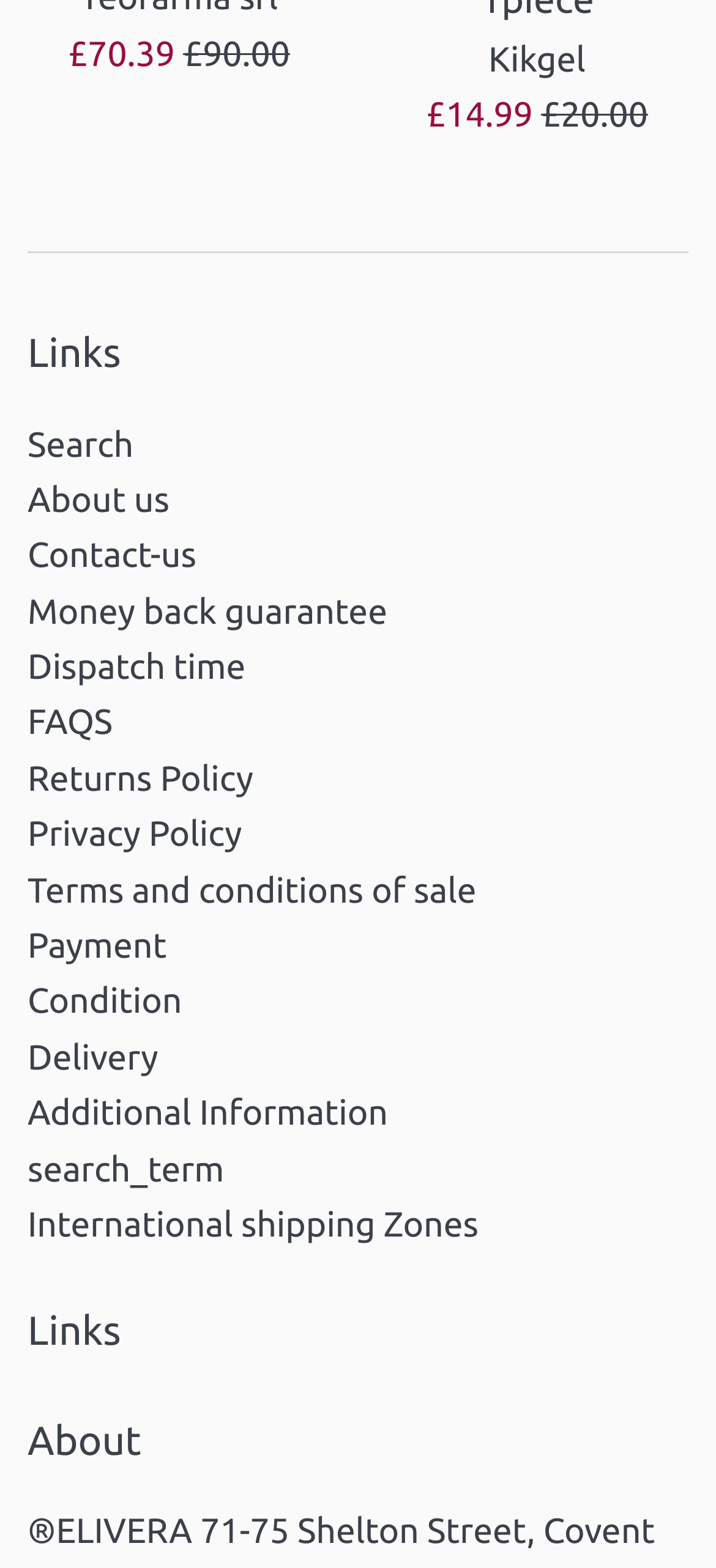Mark the bounding box of the element that matches the following description: "Terms and conditions of sale".

[0.038, 0.554, 0.665, 0.58]